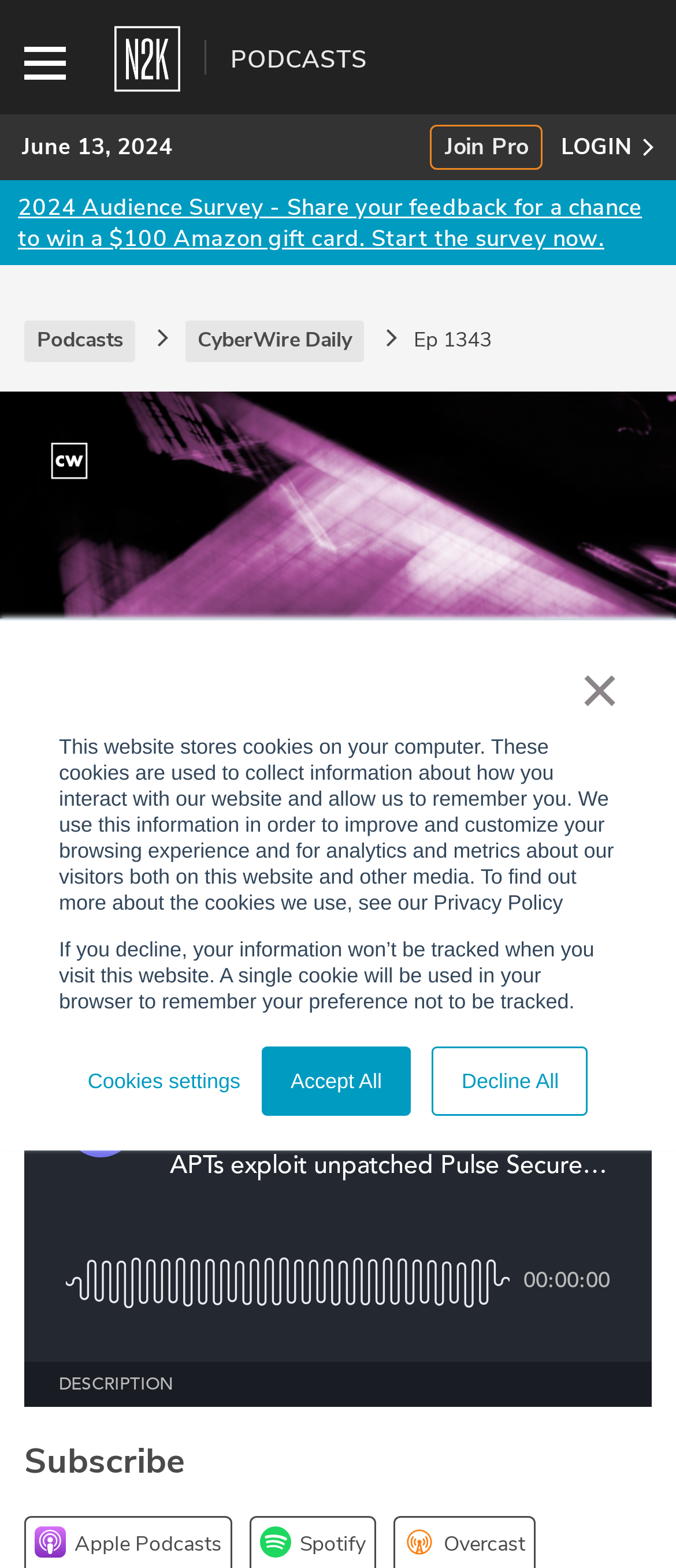Could you highlight the region that needs to be clicked to execute the instruction: "Listen to CyberWire Daily"?

[0.274, 0.205, 0.572, 0.231]